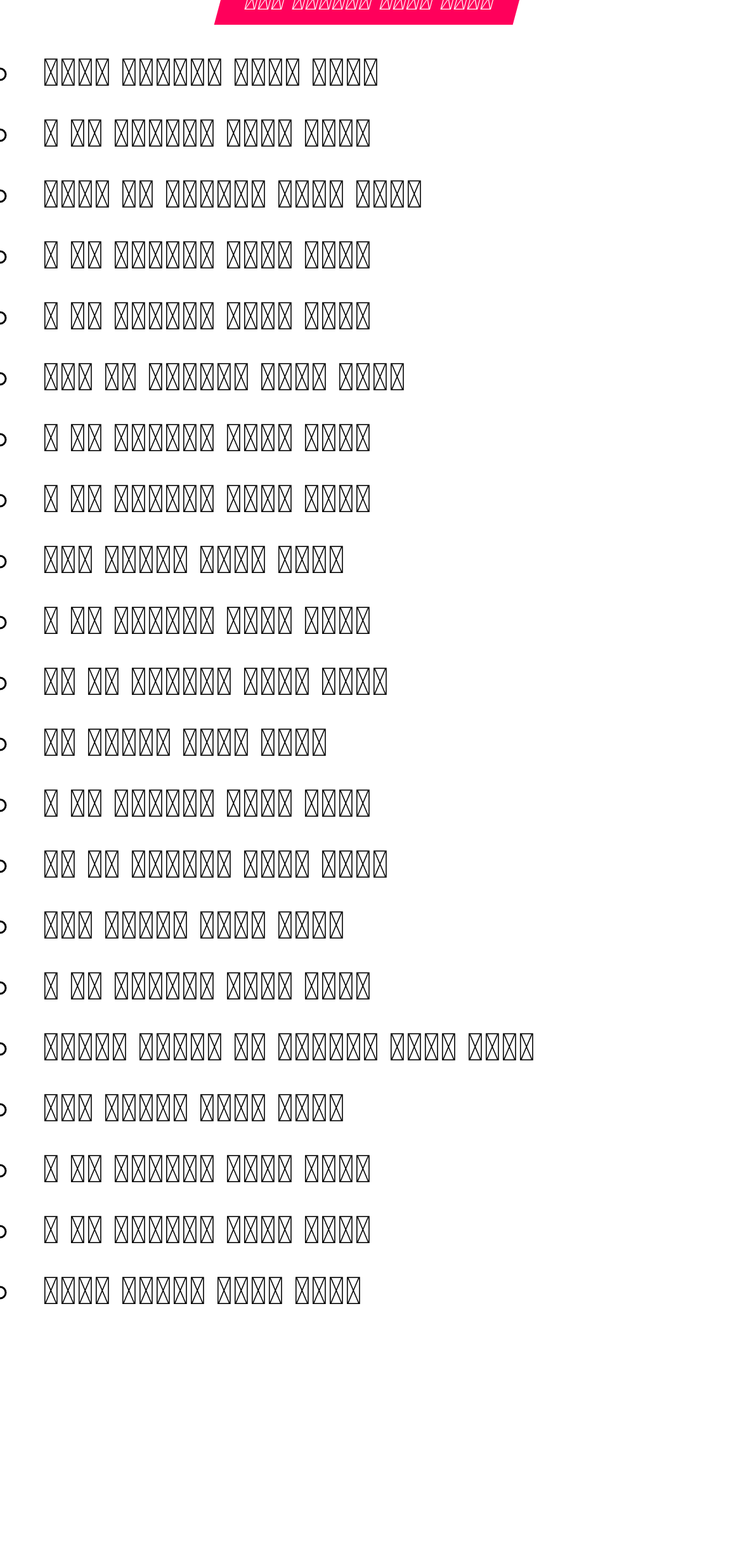What is the last link on the webpage?
Please look at the screenshot and answer in one word or a short phrase.

पांच अक्षर वाले शब्द